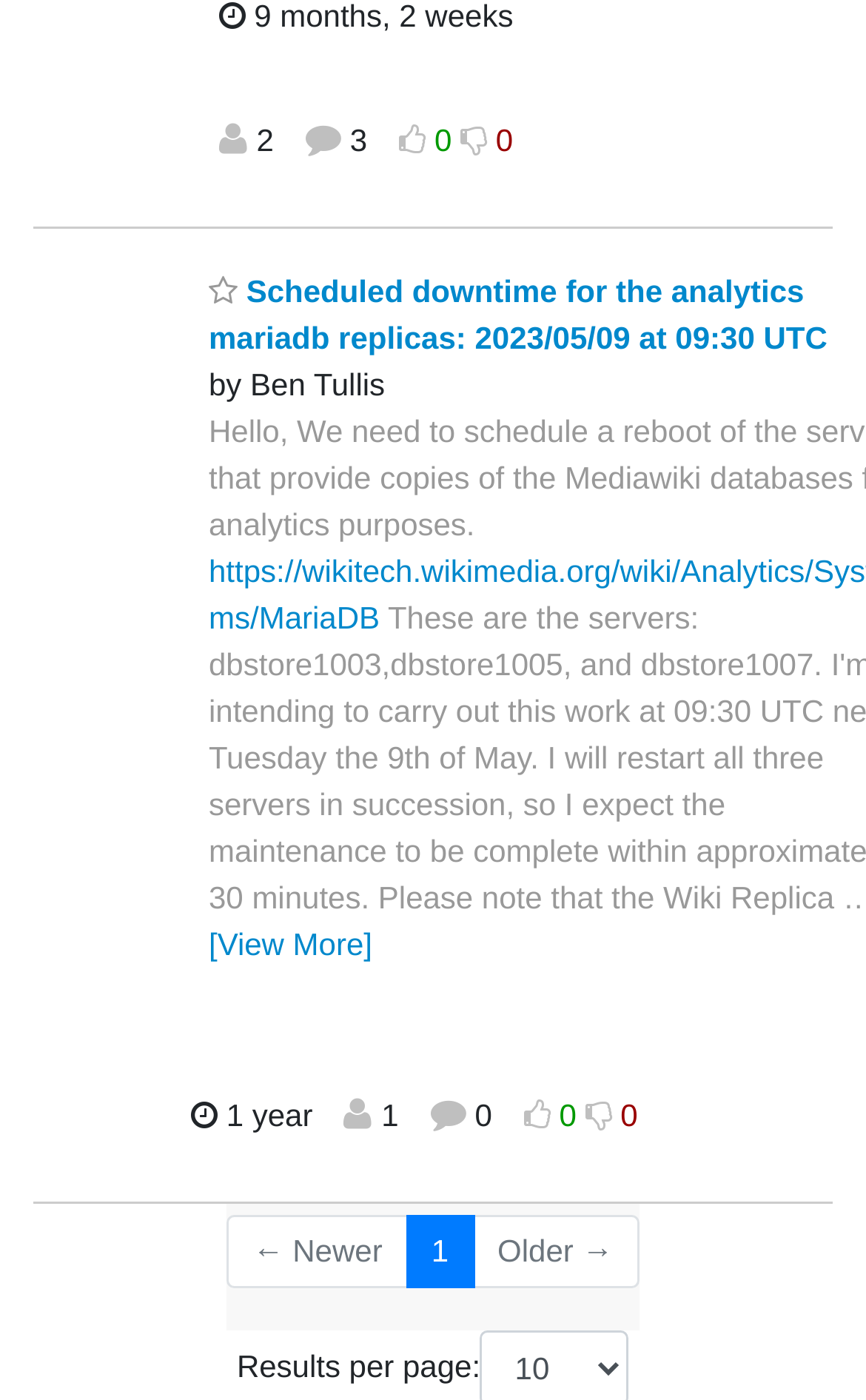Could you locate the bounding box coordinates for the section that should be clicked to accomplish this task: "View thread details".

[0.241, 0.194, 0.955, 0.253]